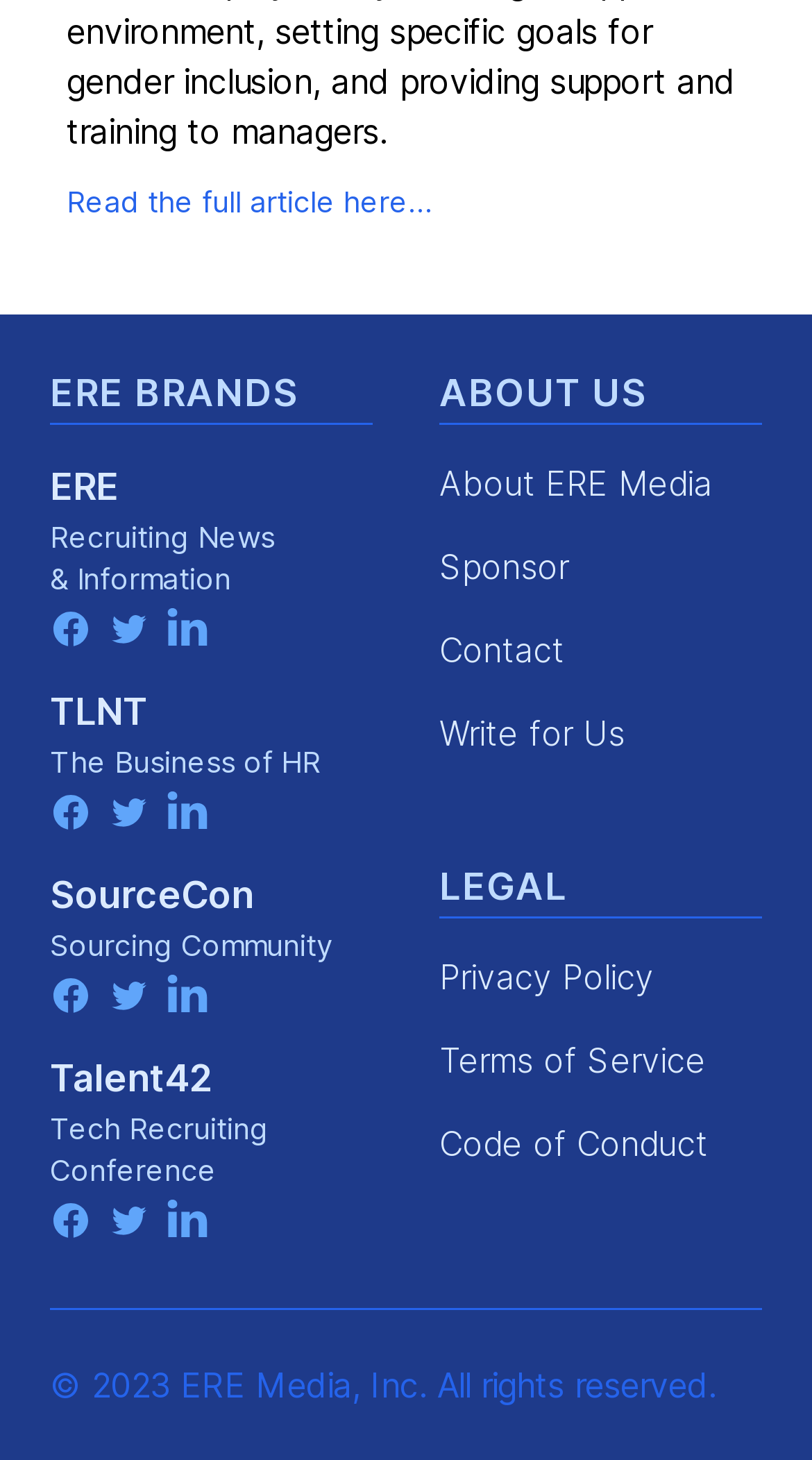With reference to the screenshot, provide a detailed response to the question below:
What is the year of copyright?

I looked at the StaticText at the bottom of the page and found the year of copyright, which is 2023.